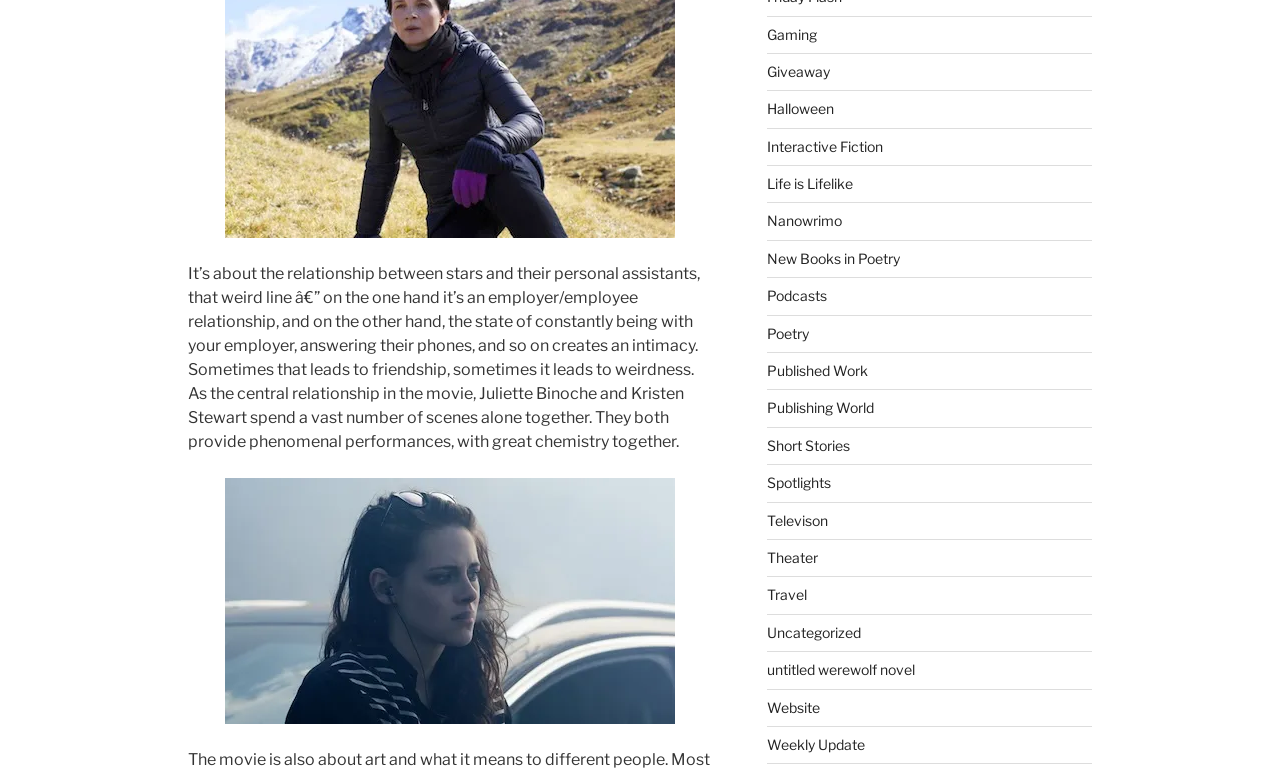Identify the bounding box coordinates of the element to click to follow this instruction: 'Click on Gaming'. Ensure the coordinates are four float values between 0 and 1, provided as [left, top, right, bottom].

[0.599, 0.033, 0.638, 0.055]